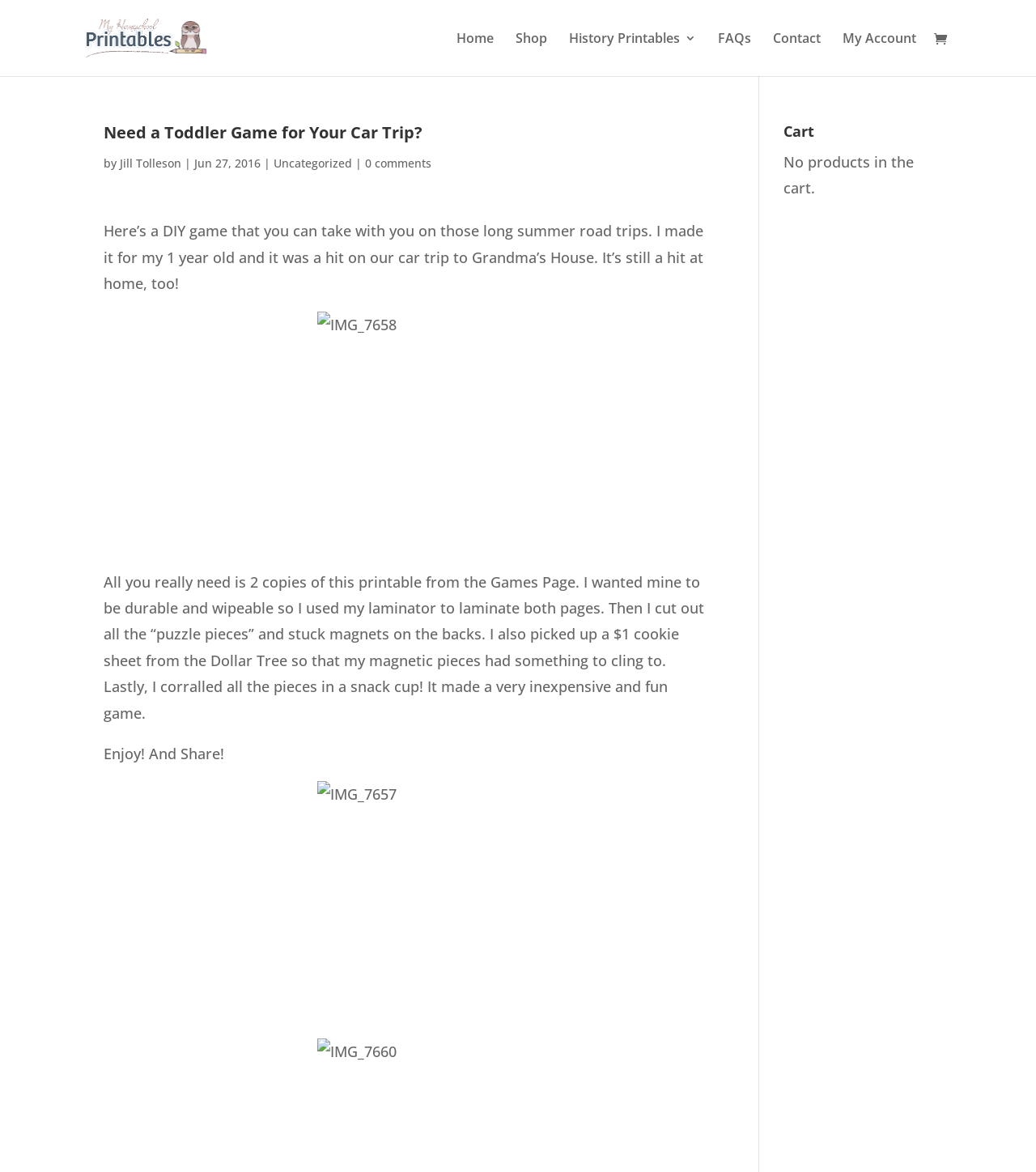What is the purpose of the DIY game?
From the image, provide a succinct answer in one word or a short phrase.

For car trips